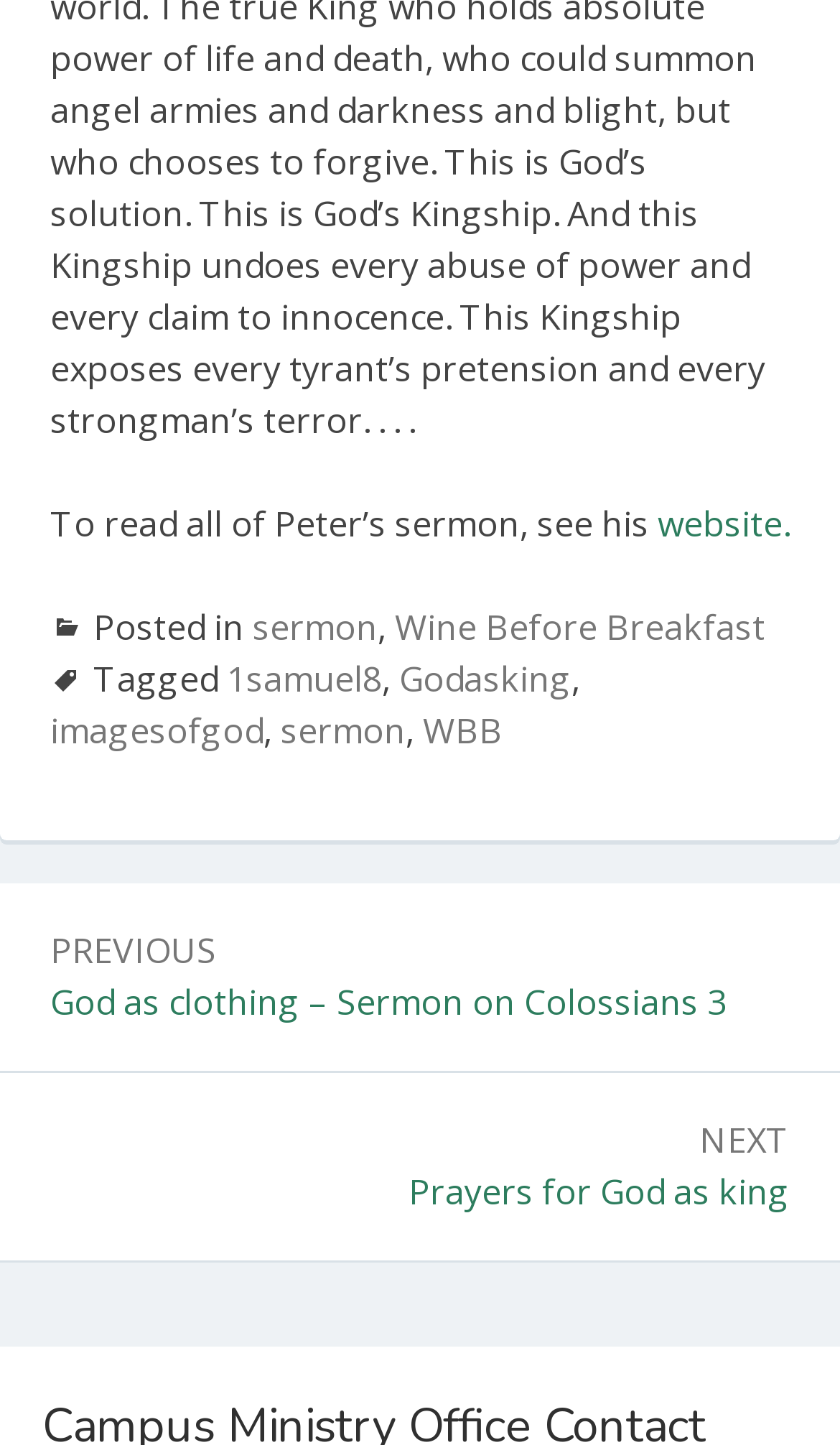Give a concise answer using one word or a phrase to the following question:
What is the name of the website mentioned in the first paragraph?

website